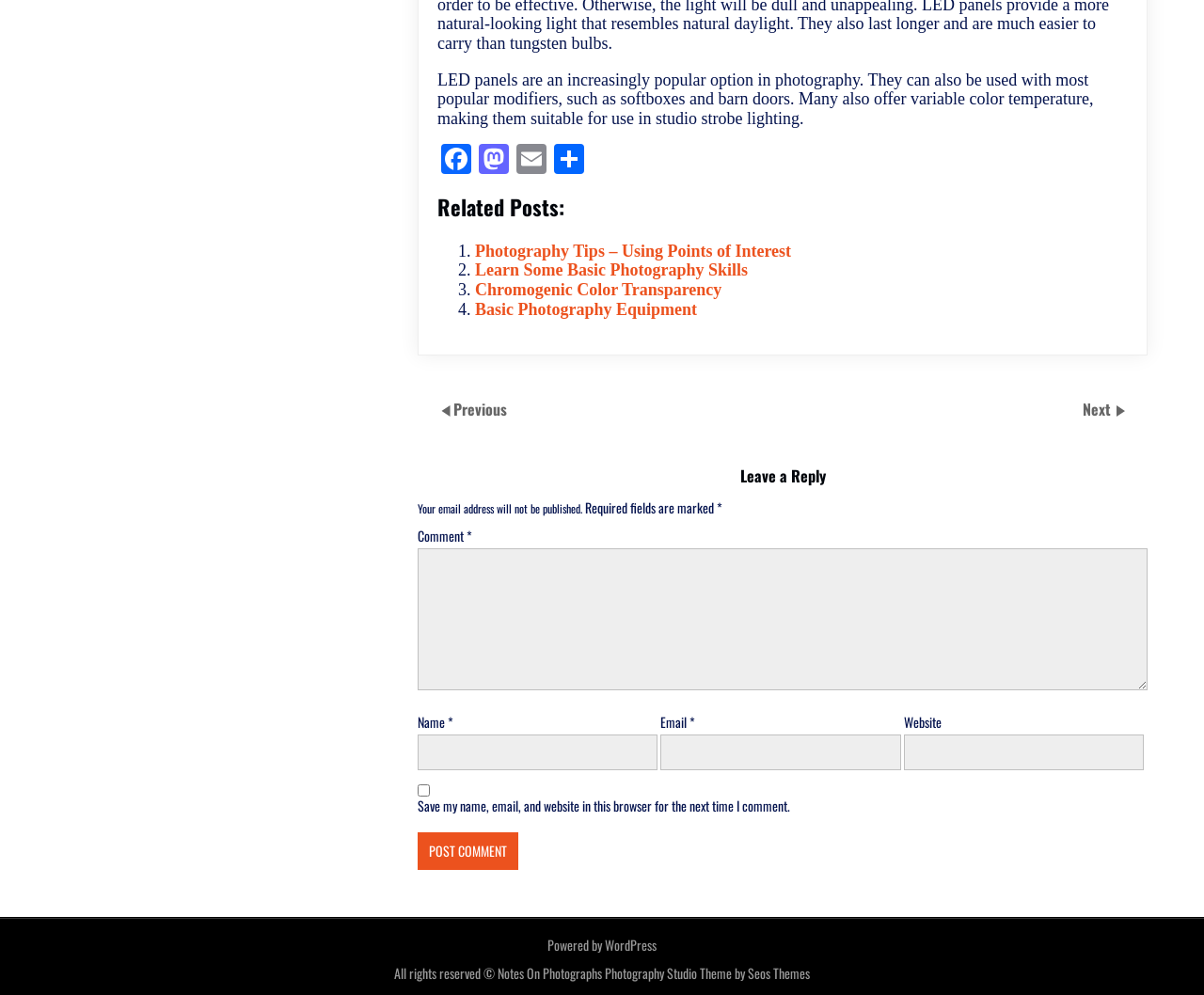What is the theme of the website?
From the image, respond using a single word or phrase.

Photography Studio Theme